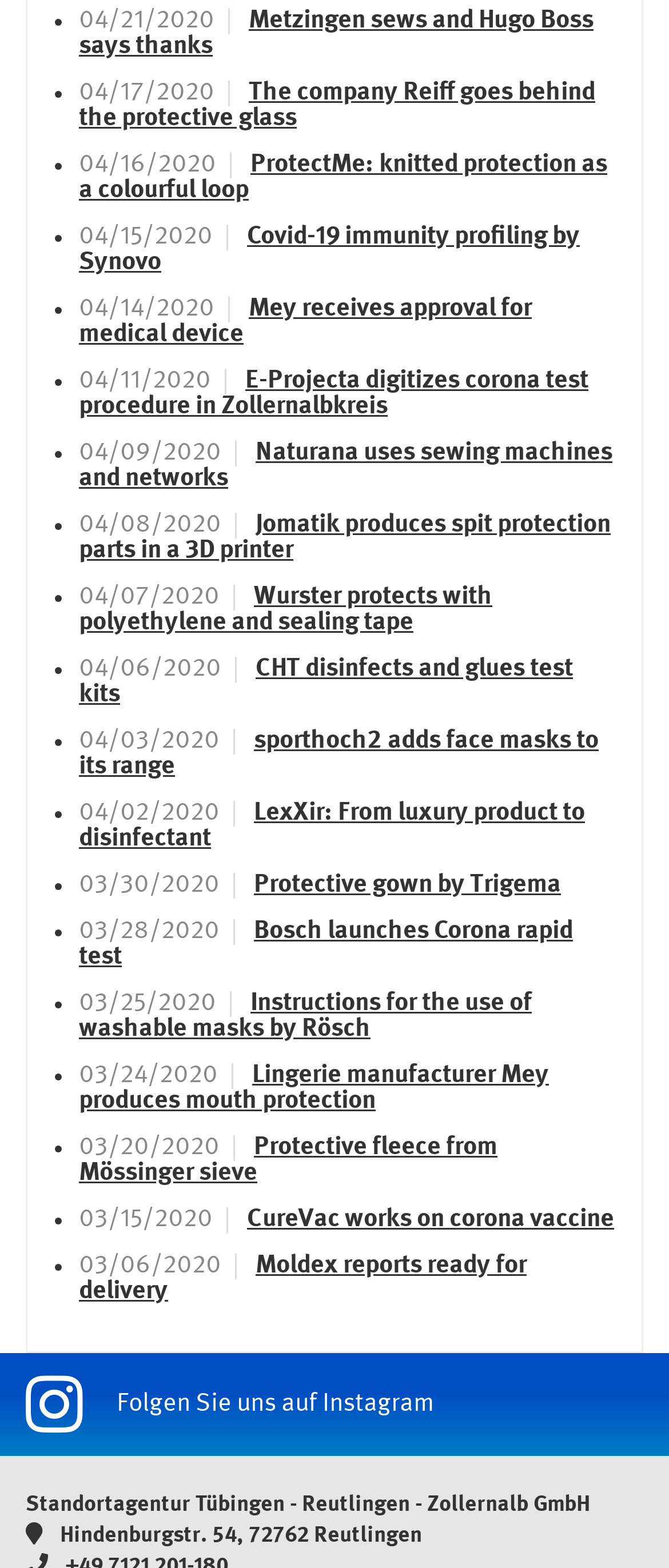Kindly determine the bounding box coordinates for the area that needs to be clicked to execute this instruction: "Click on the link 'Metzingen sews and Hugo Boss says thanks'".

[0.118, 0.005, 0.887, 0.038]